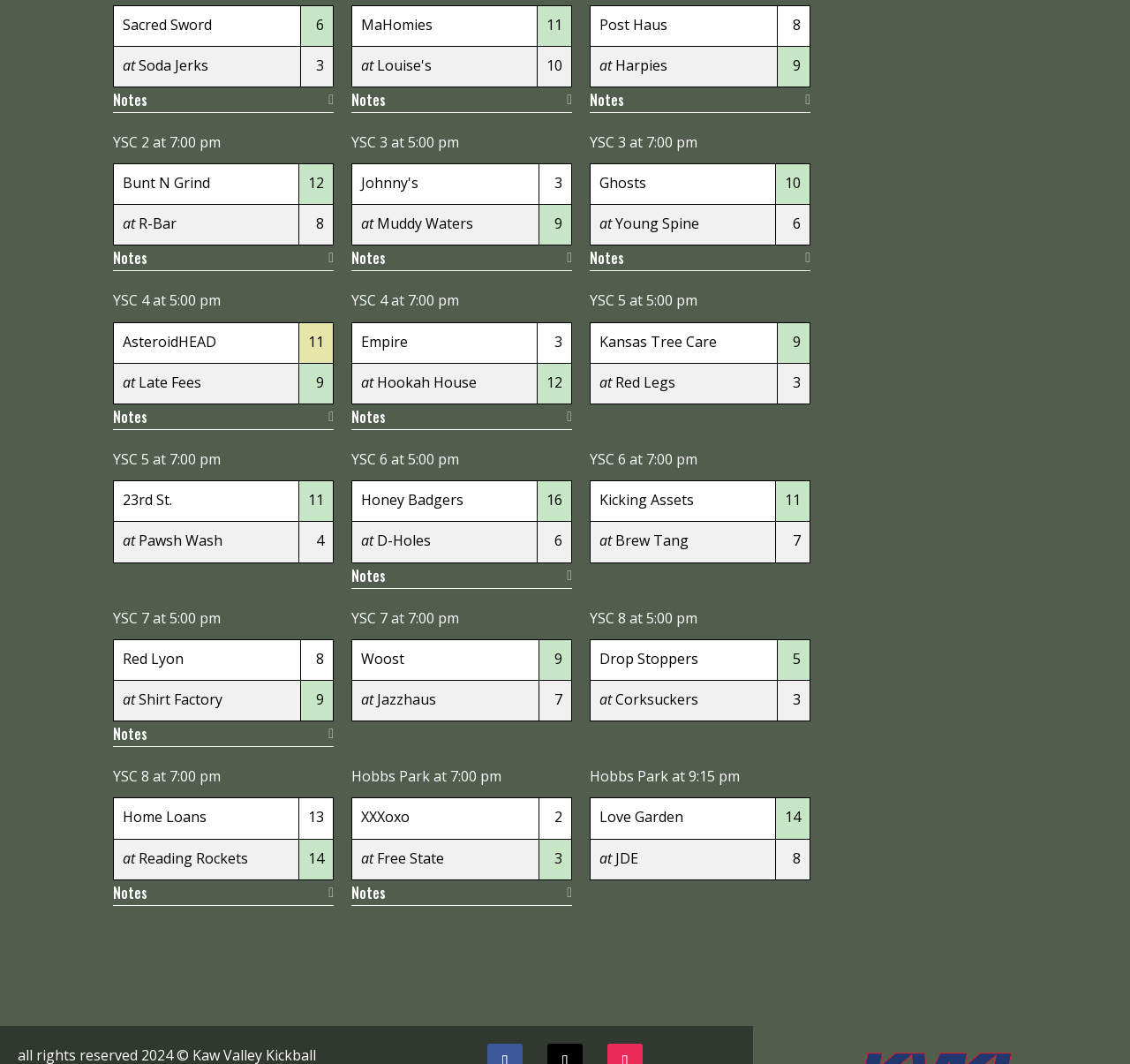Using the format (top-left x, top-left y, bottom-right x, bottom-right y), provide the bounding box coordinates for the described UI element. All values should be floating point numbers between 0 and 1: Hobbs Park

[0.522, 0.72, 0.591, 0.739]